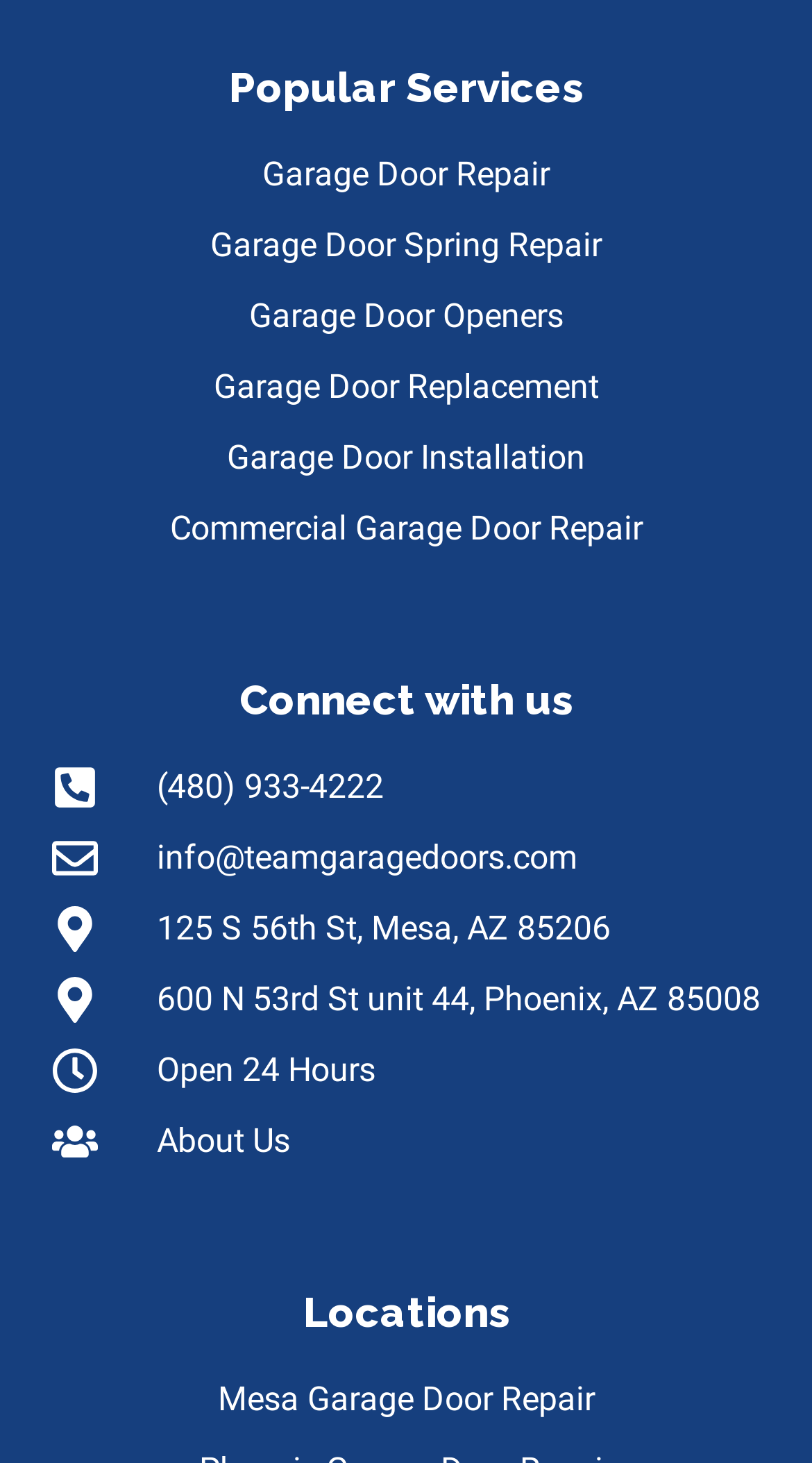Determine the bounding box coordinates for the area that should be clicked to carry out the following instruction: "Log in to the website".

None